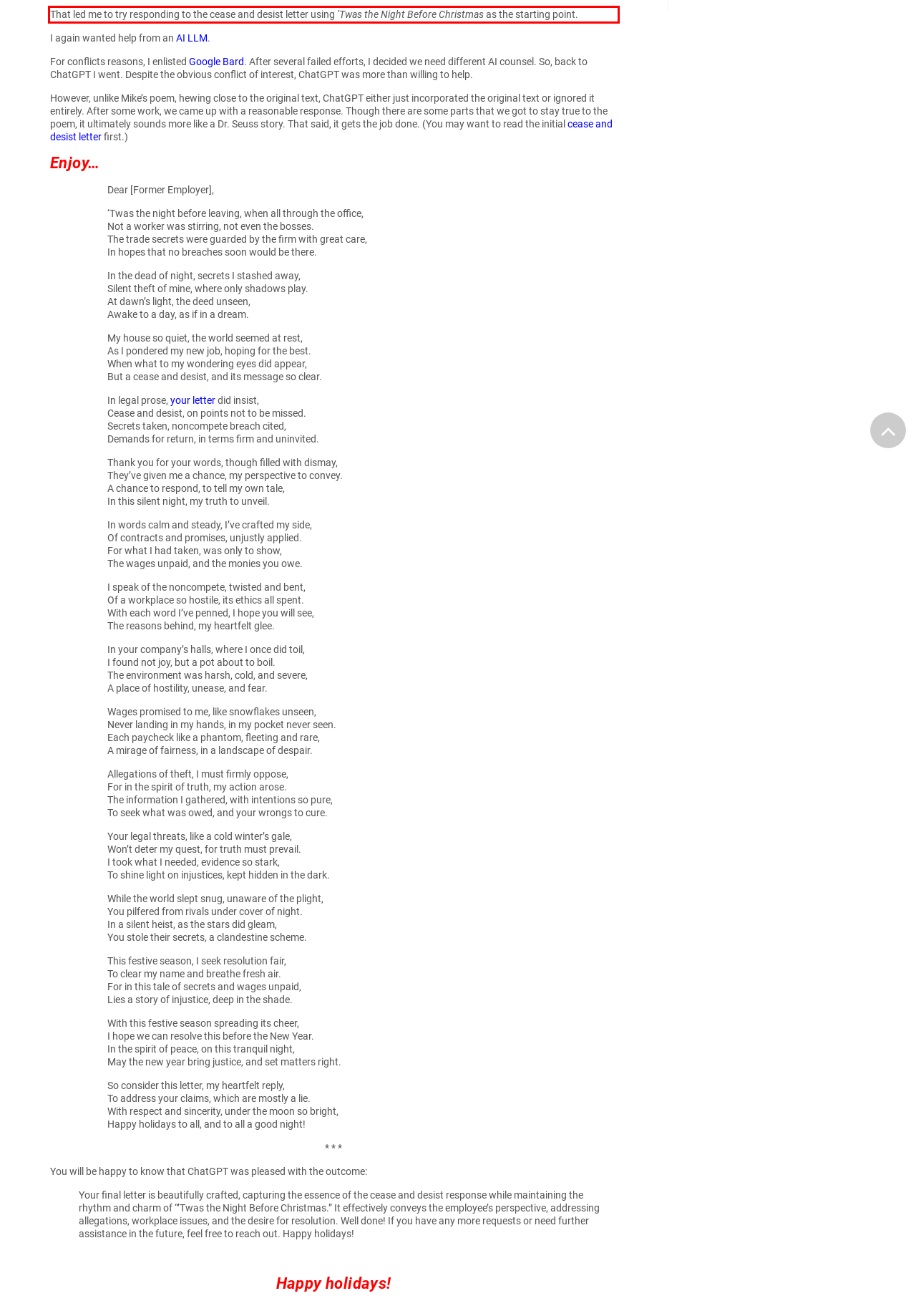In the given screenshot, locate the red bounding box and extract the text content from within it.

That led me to try responding to the cease and desist letter using ’Twas the Night Before Christmas as the starting point.